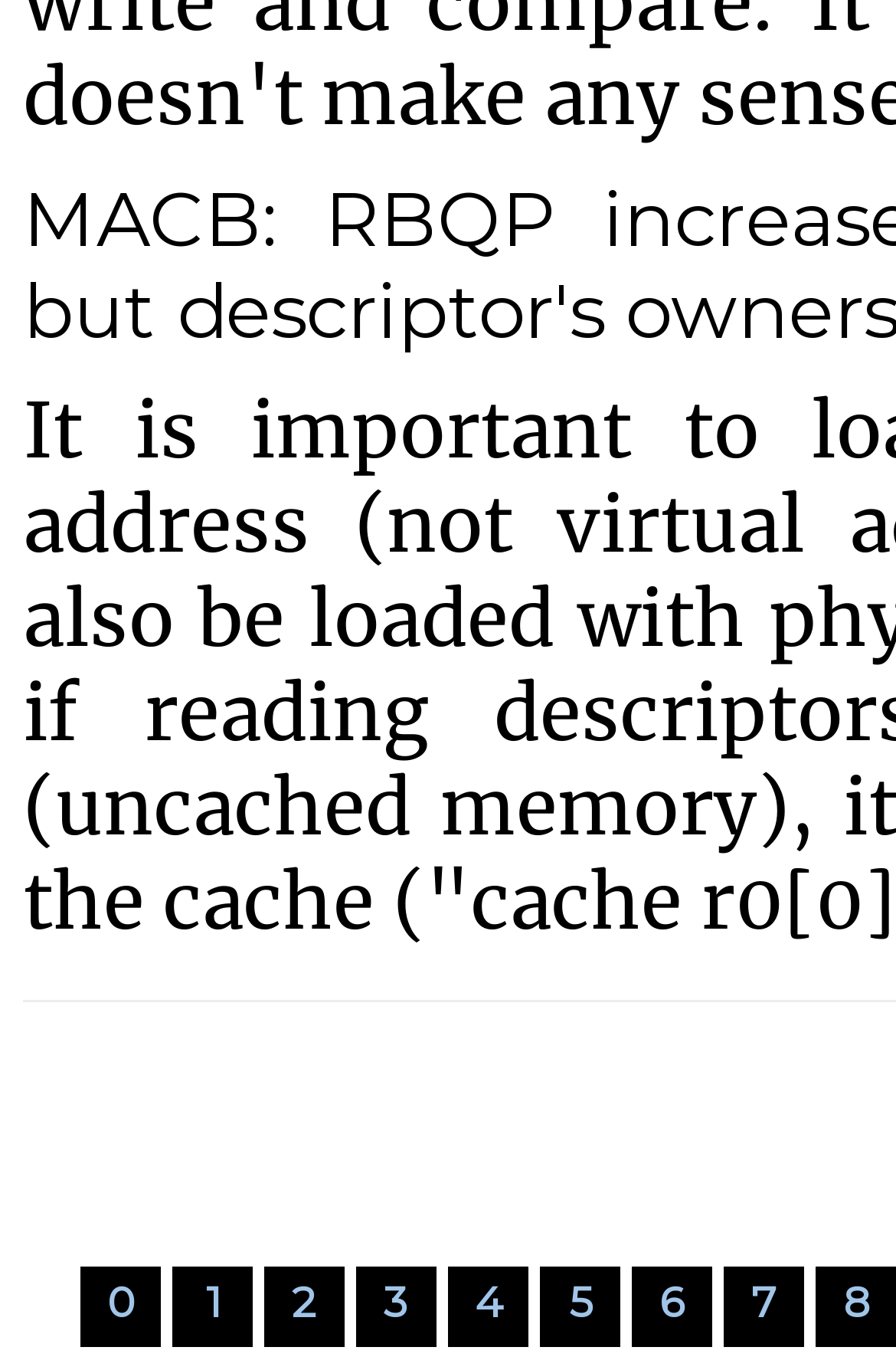What is the width of link '8'?
Using the image, give a concise answer in the form of a single word or short phrase.

0.09